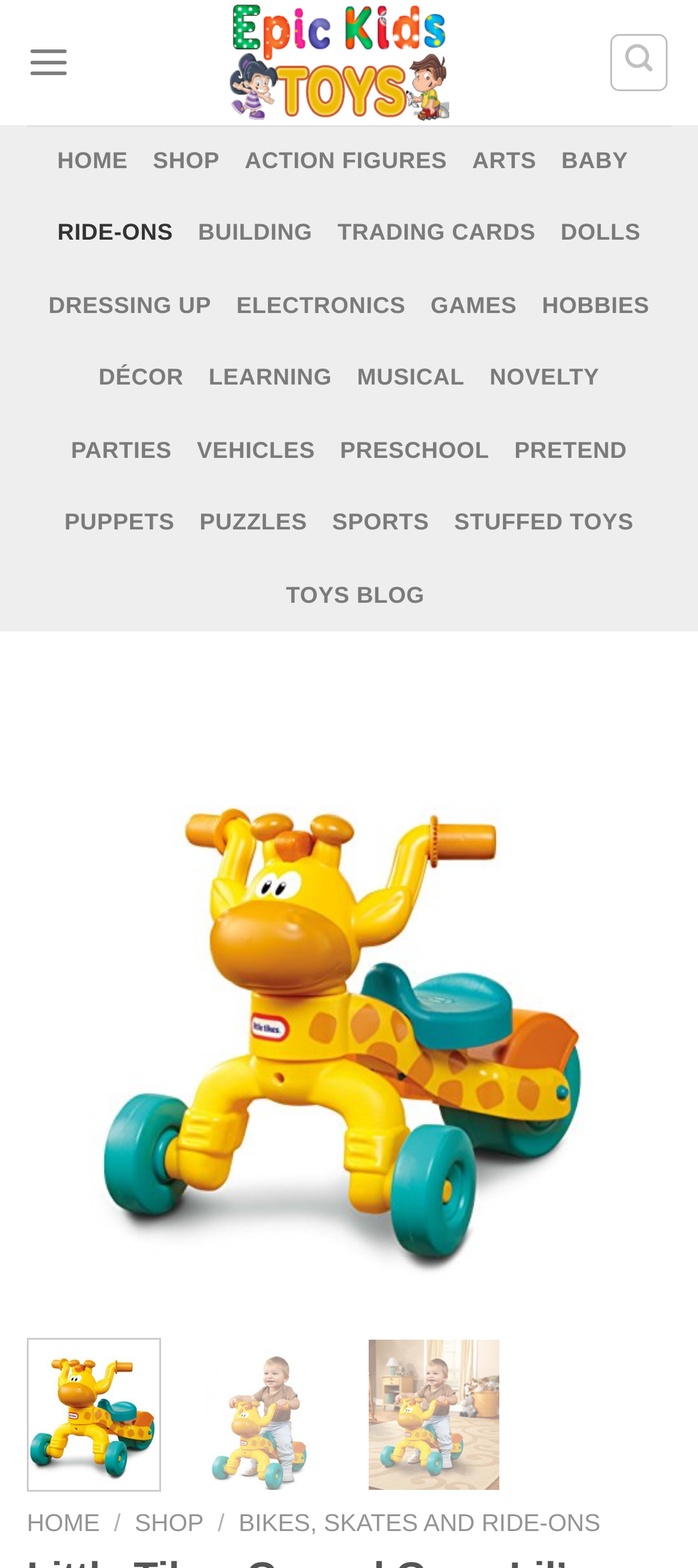What is the current page?
Provide a concise answer using a single word or phrase based on the image.

Little Tikes Go and Grow Lil' Rollin' Giraffe Ride-On